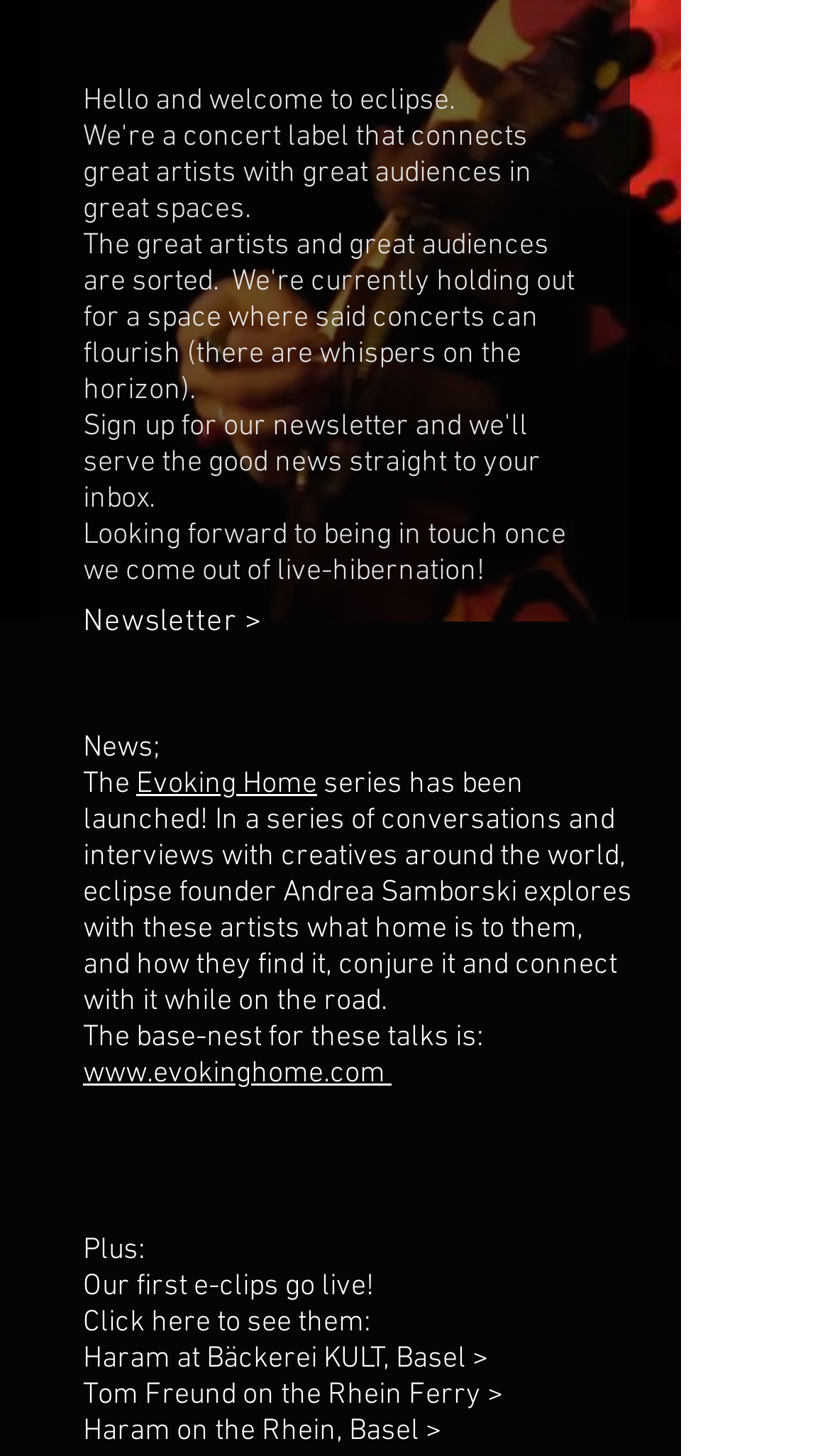Provide the bounding box coordinates for the UI element that is described by this text: "on the Rhein, Basel >". The coordinates should be in the form of four float numbers between 0 and 1: [left, top, right, bottom].

[0.205, 0.971, 0.531, 0.996]